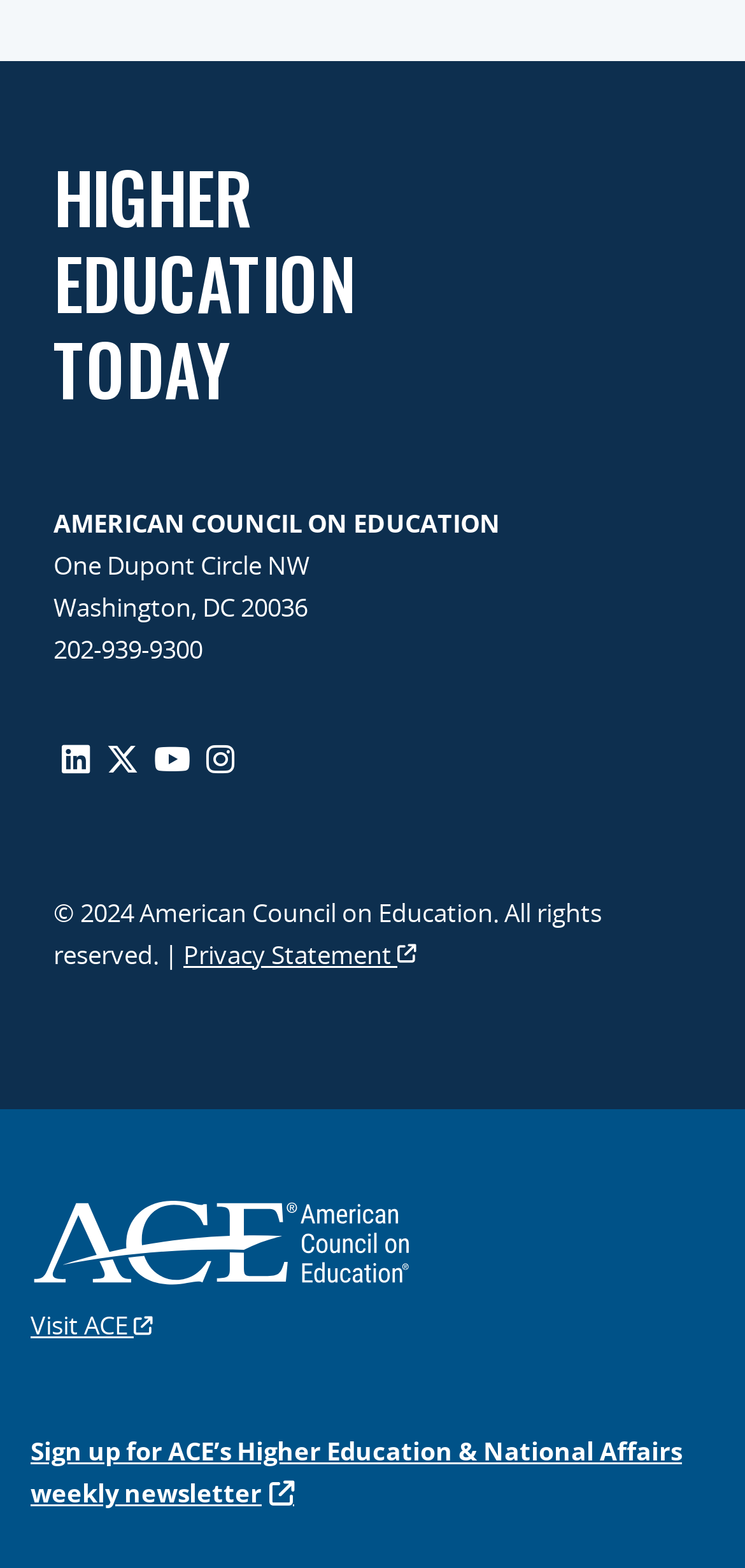Identify the bounding box coordinates of the specific part of the webpage to click to complete this instruction: "Visit ACE".

[0.041, 0.831, 0.959, 0.858]